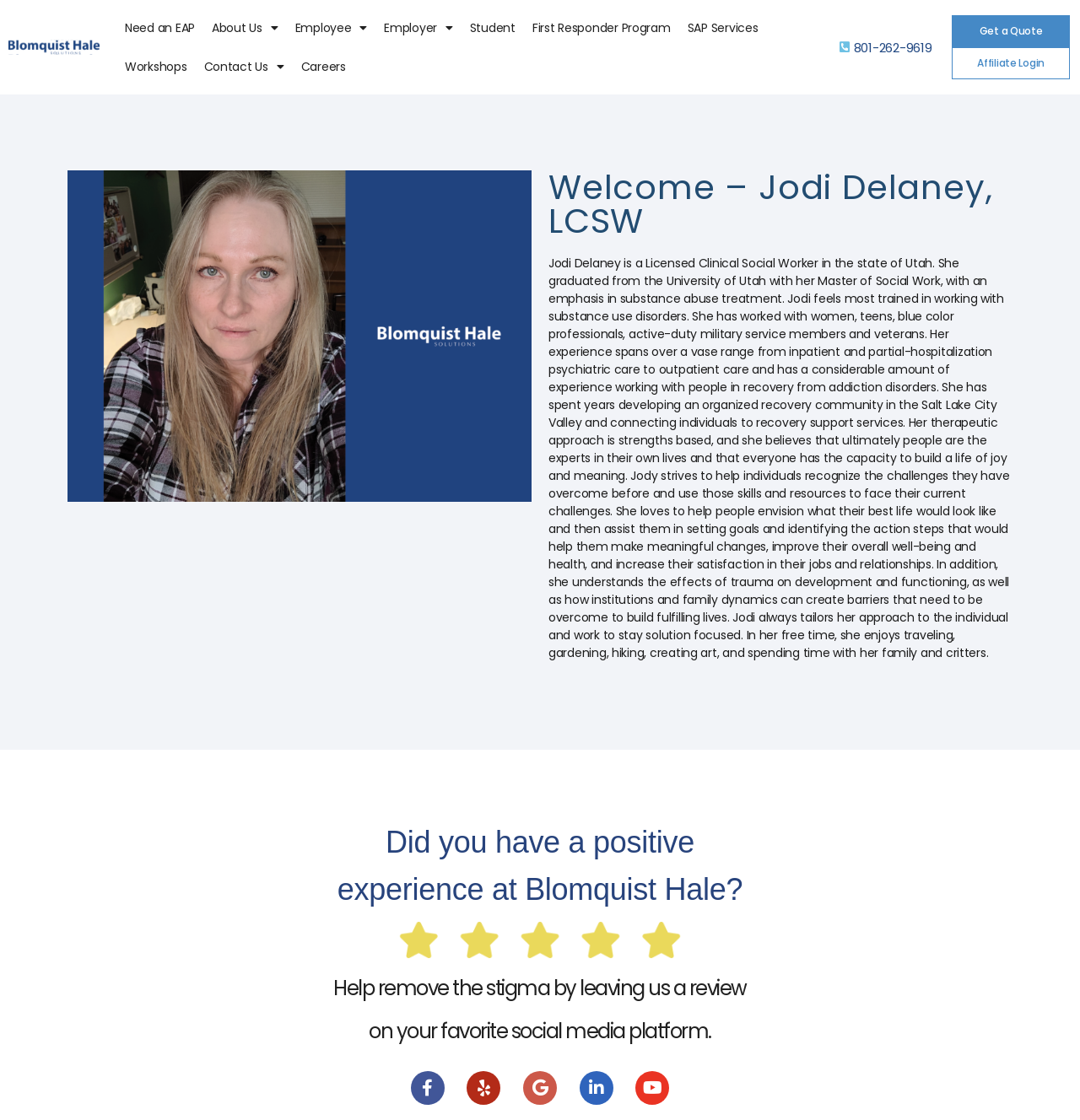Using the provided element description: "name="s" placeholder="Search for:"", identify the bounding box coordinates. The coordinates should be four floats between 0 and 1 in the order [left, top, right, bottom].

None